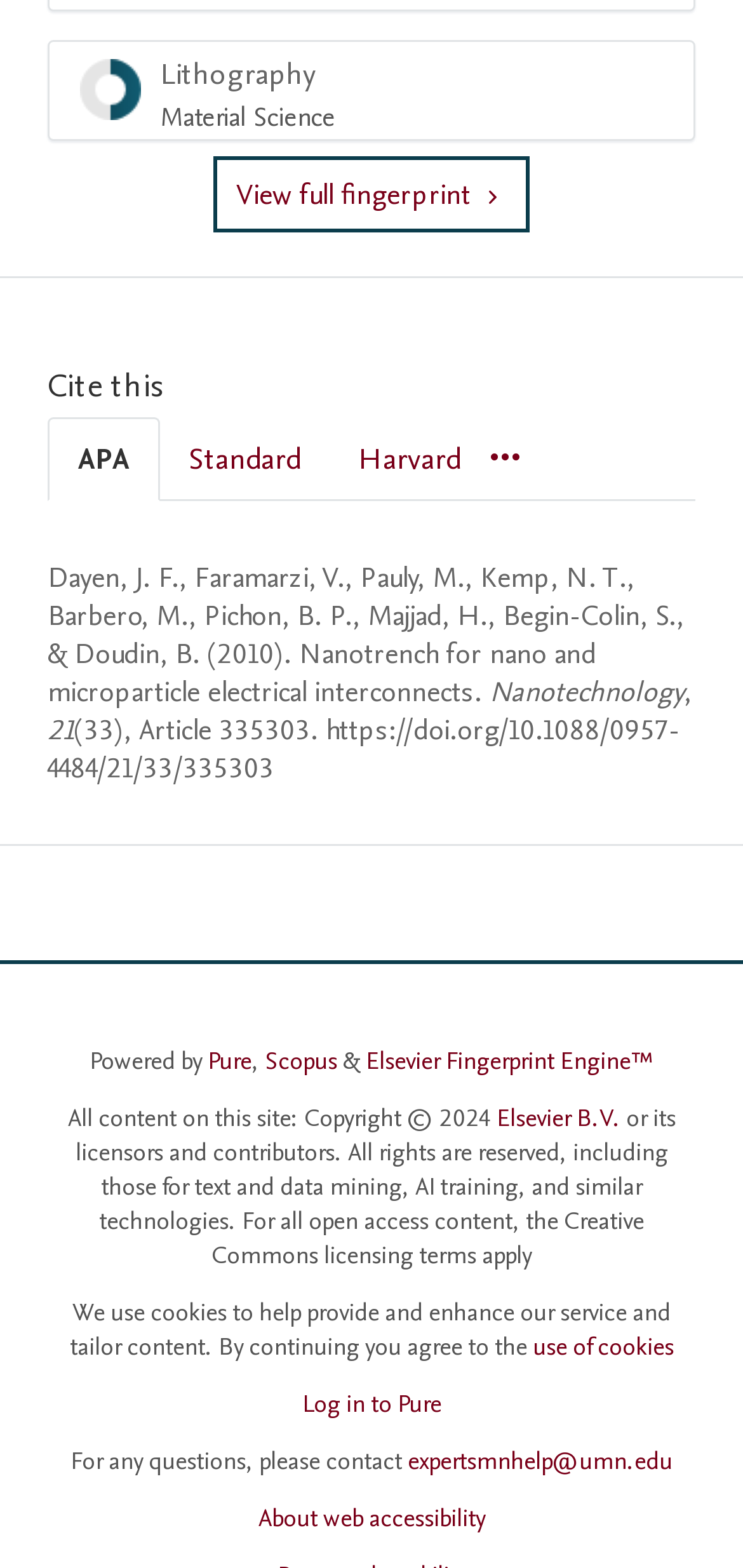What is the name of the engine that powered the website?
Look at the image and provide a short answer using one word or a phrase.

Elsevier Fingerprint Engine